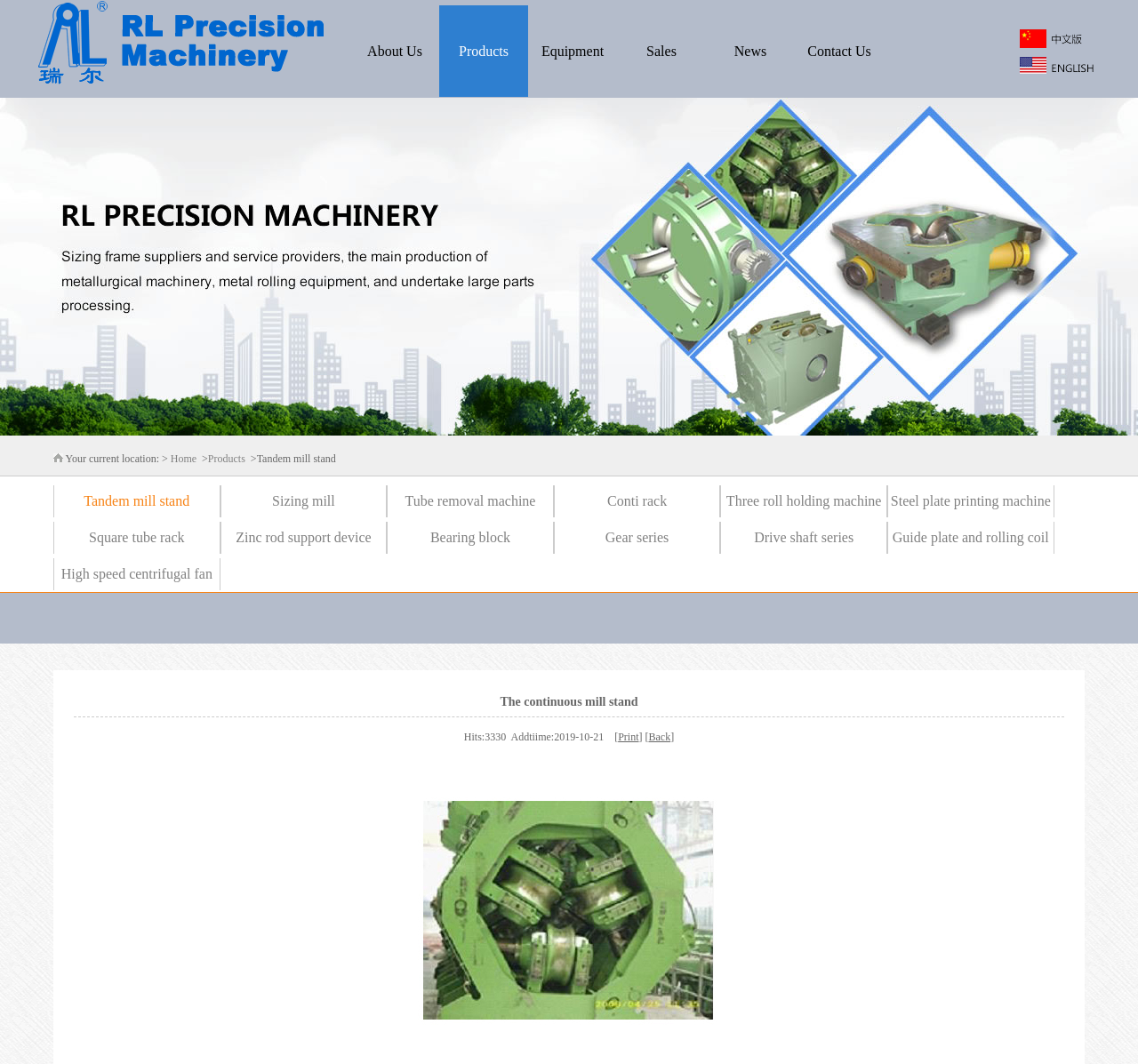Pinpoint the bounding box coordinates of the element to be clicked to execute the instruction: "learn about the company".

[0.308, 0.005, 0.386, 0.091]